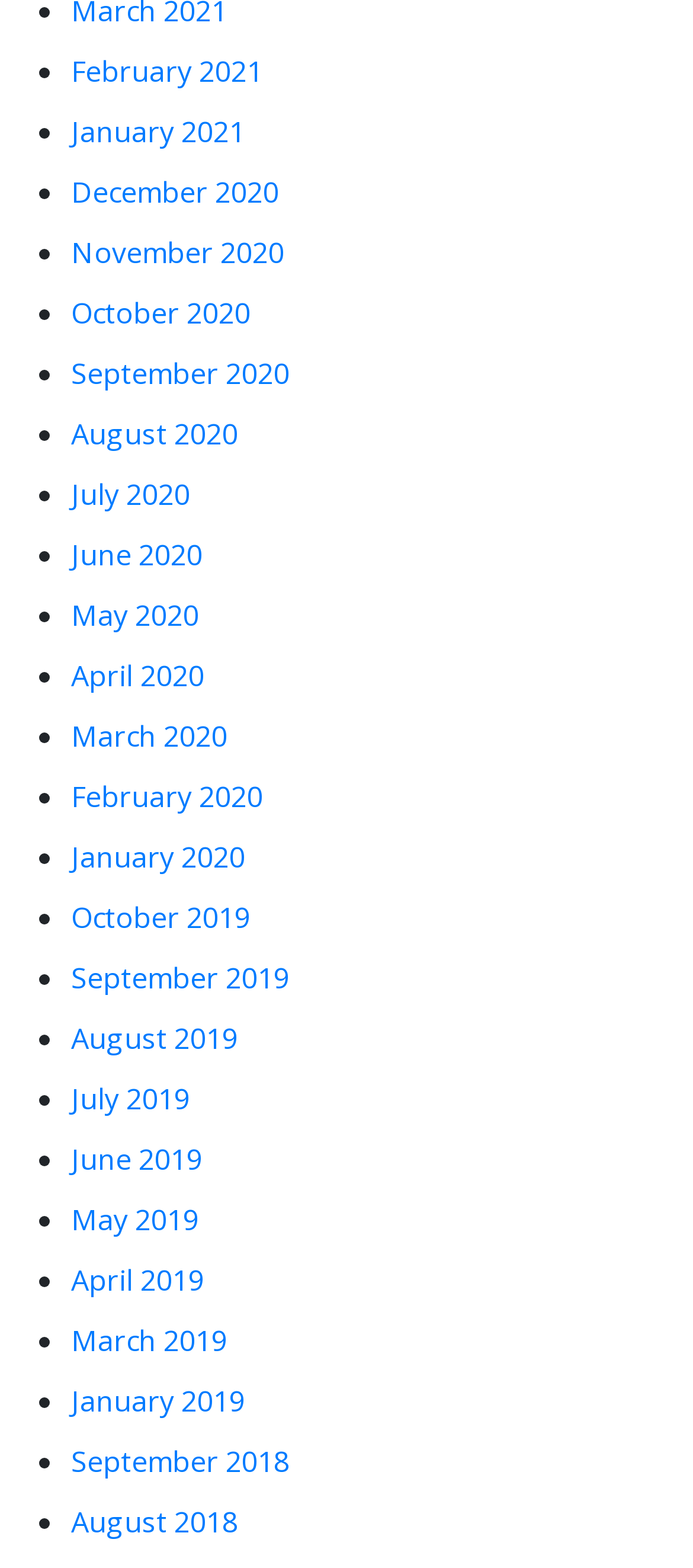How many links are there for the year 2020?
Please answer the question as detailed as possible based on the image.

I counted the number of links for the year 2020 and found 12 links, one for each month of the year.